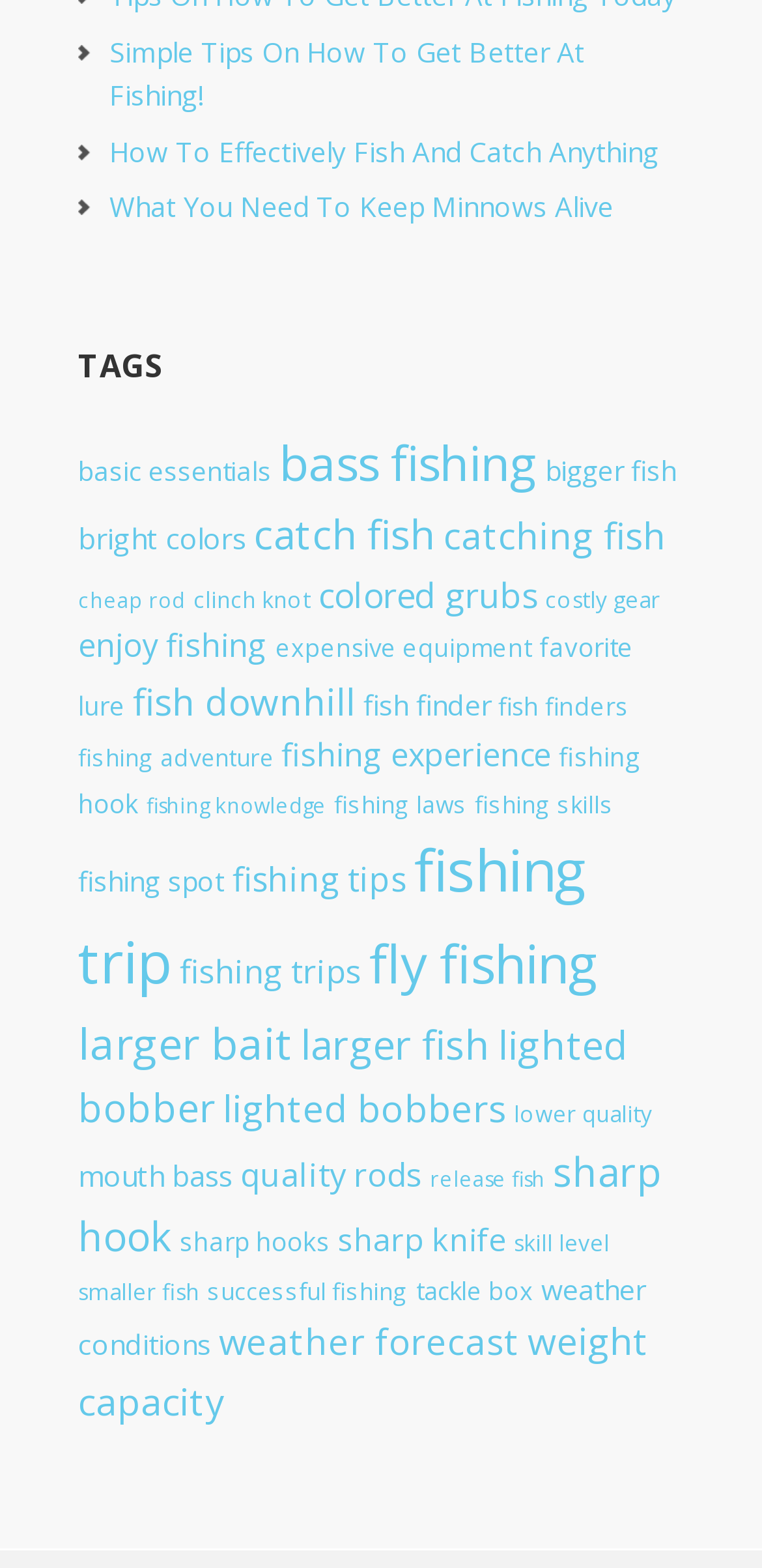How many items are related to 'bass fishing'?
Answer the question with just one word or phrase using the image.

110